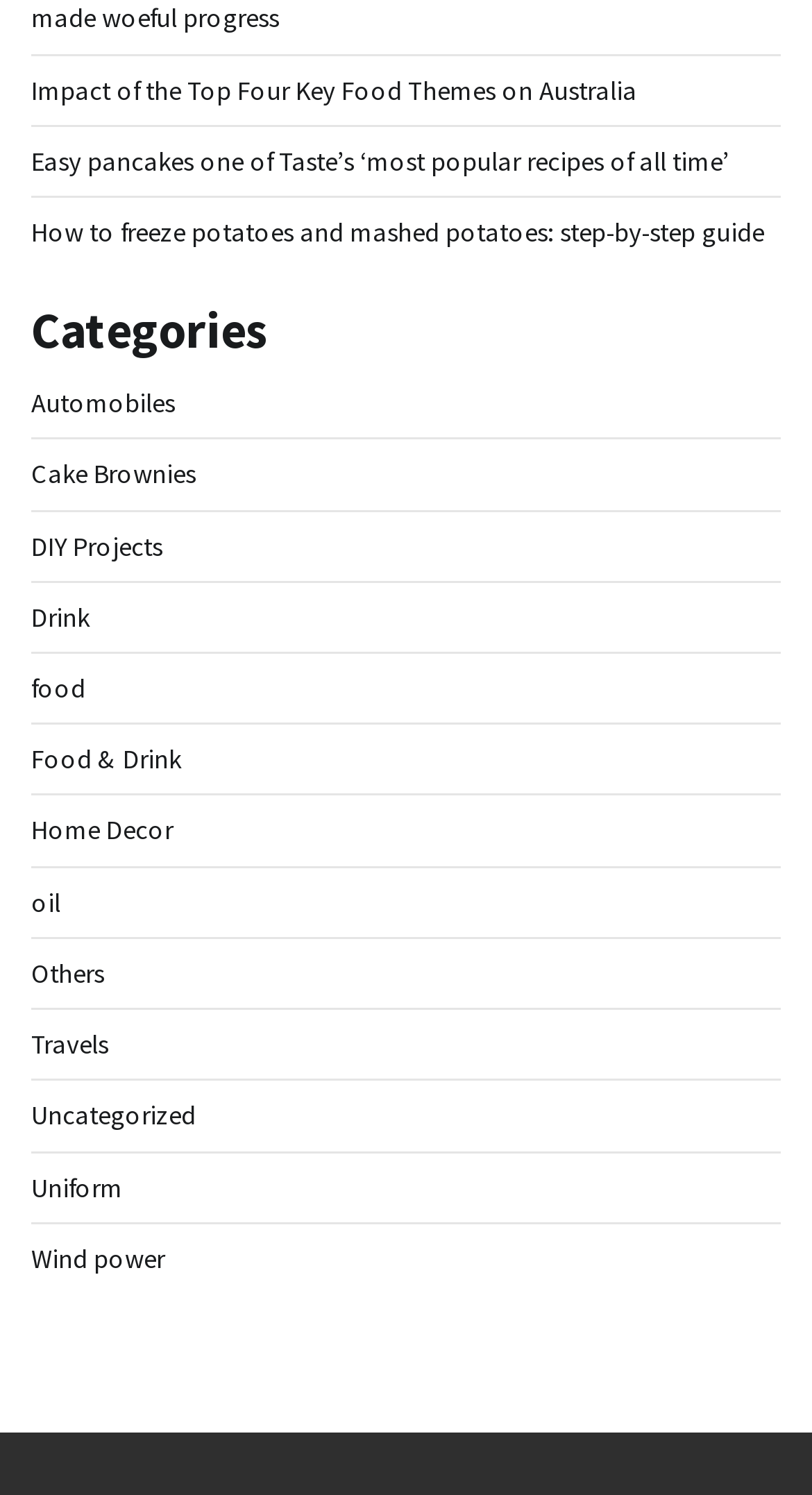How many article titles are displayed on the webpage?
Please provide a single word or phrase in response based on the screenshot.

3